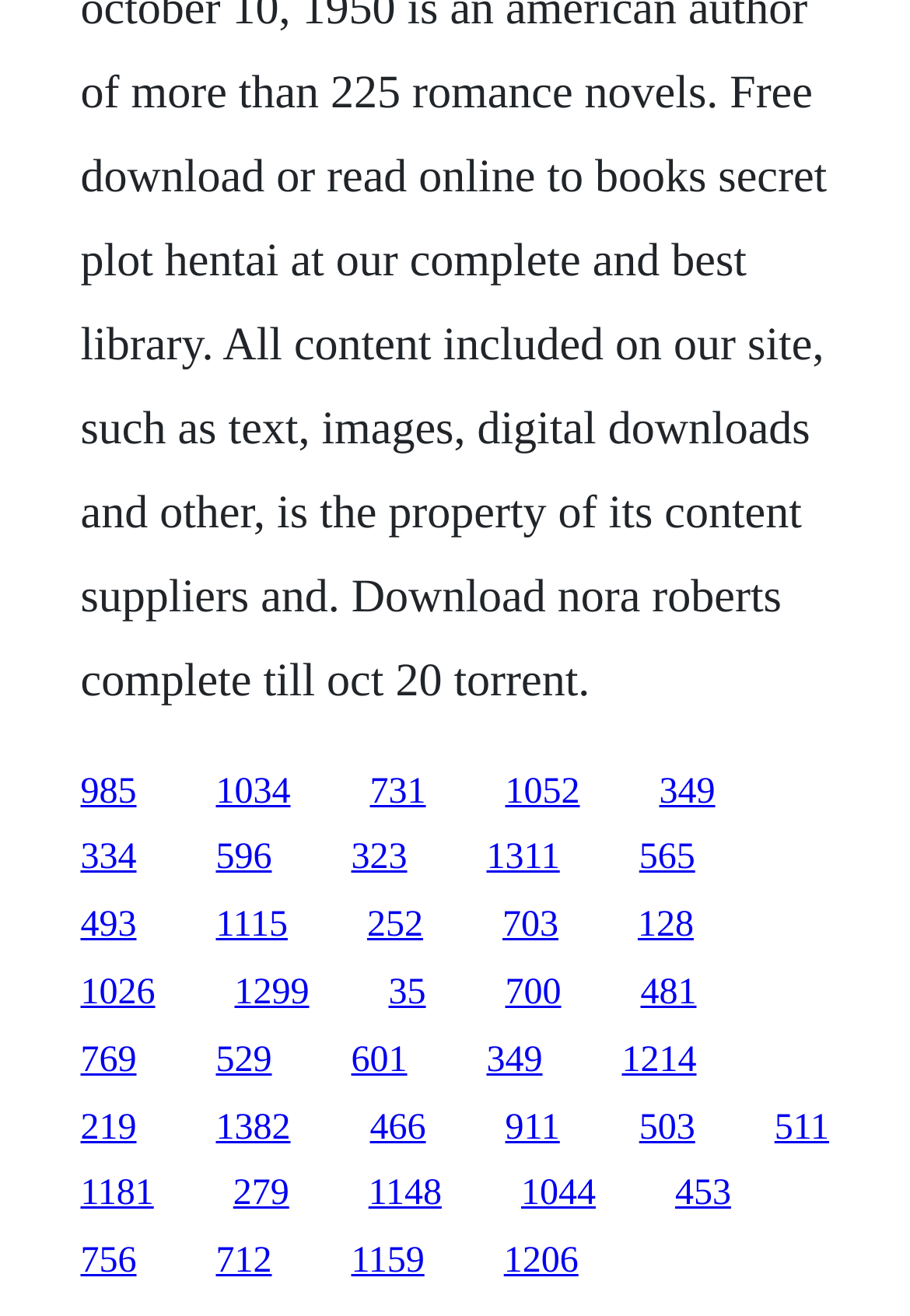Are there any images or icons on this webpage?
Based on the image, give a concise answer in the form of a single word or short phrase.

No